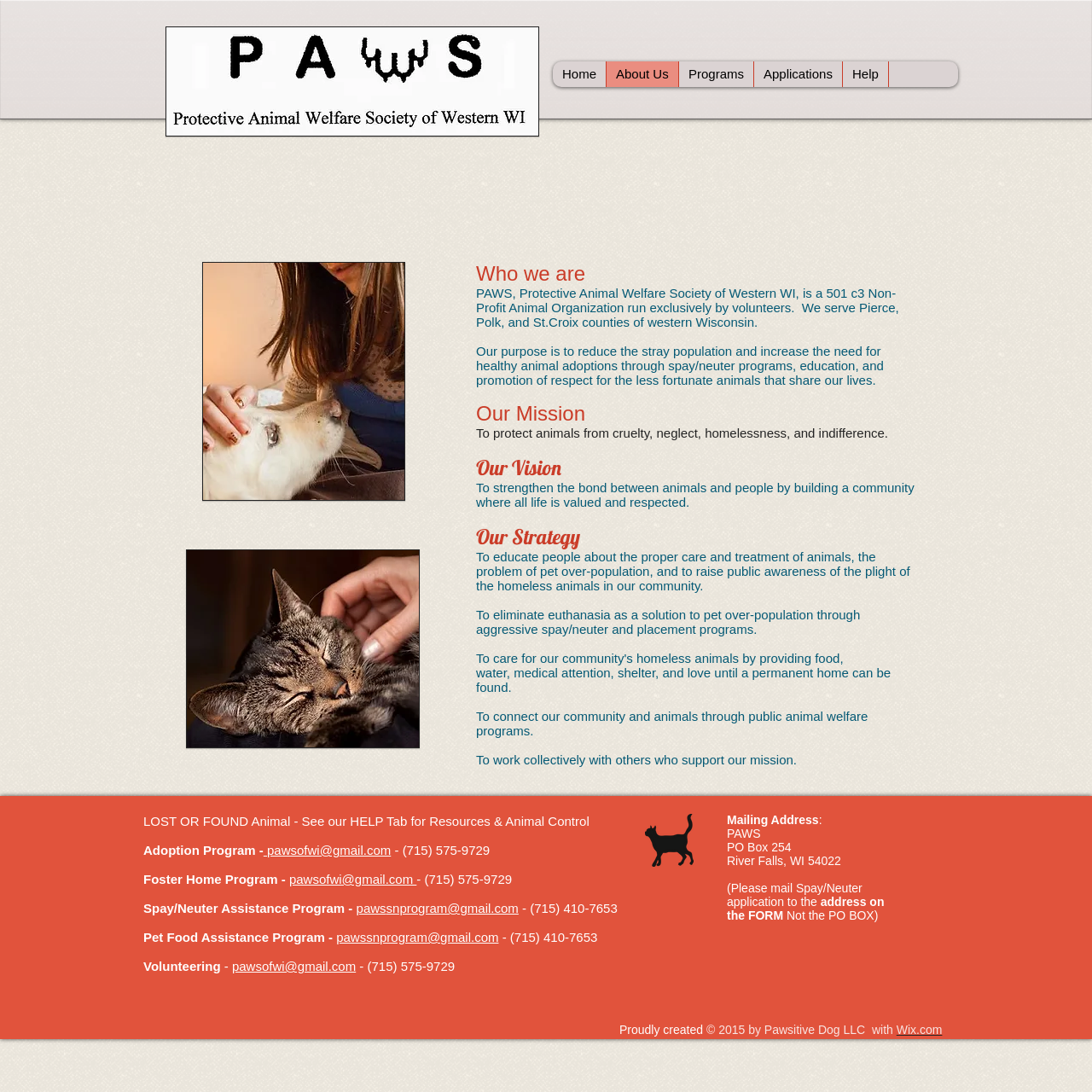Please identify the bounding box coordinates of the area that needs to be clicked to follow this instruction: "Get help from the HELP tab".

[0.771, 0.056, 0.813, 0.08]